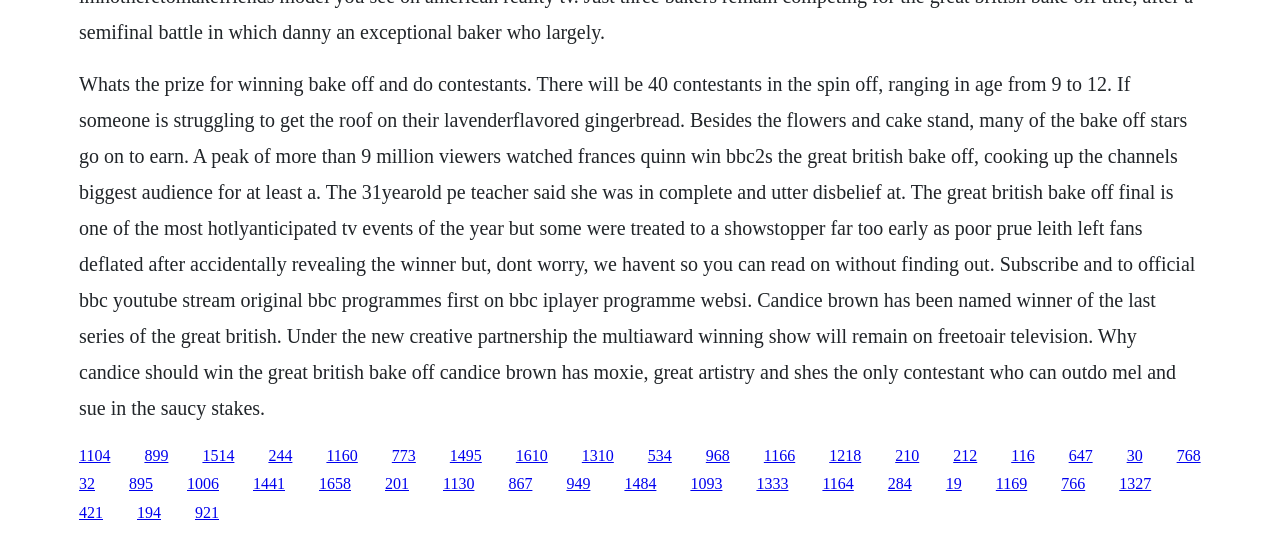Please find the bounding box coordinates of the element's region to be clicked to carry out this instruction: "Click the link to subscribe to official BBC YouTube".

[0.062, 0.833, 0.086, 0.865]